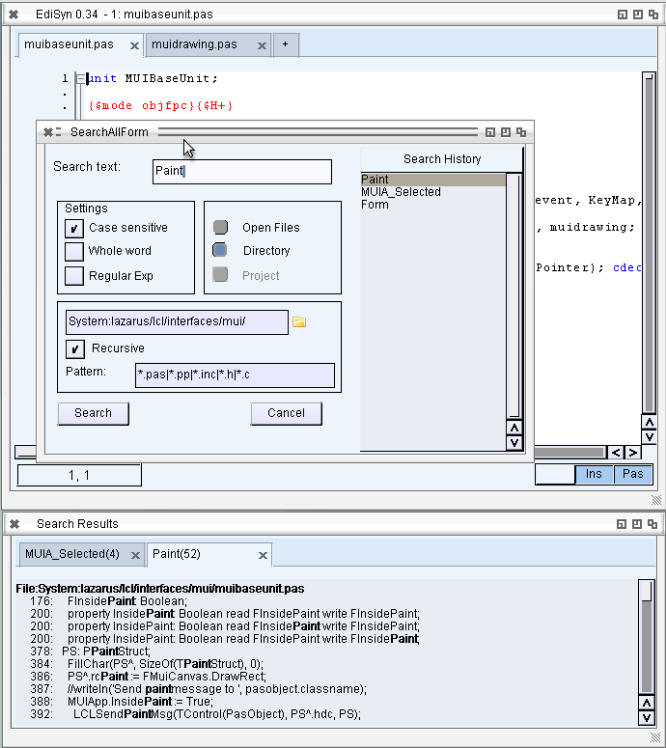What is the current search keyword?
Refer to the image and answer the question using a single word or phrase.

Paint